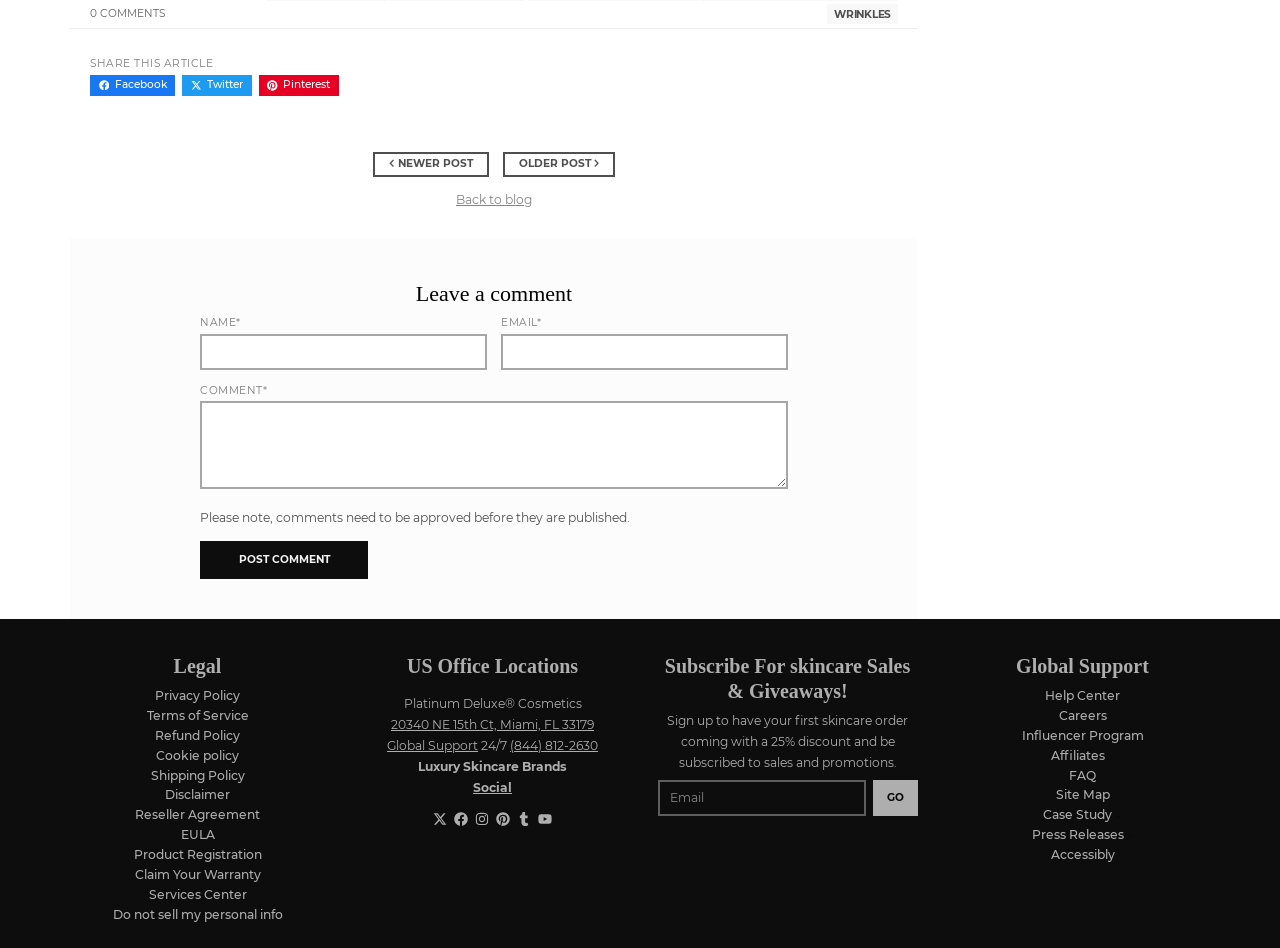Answer this question in one word or a short phrase: How many office locations are listed?

1